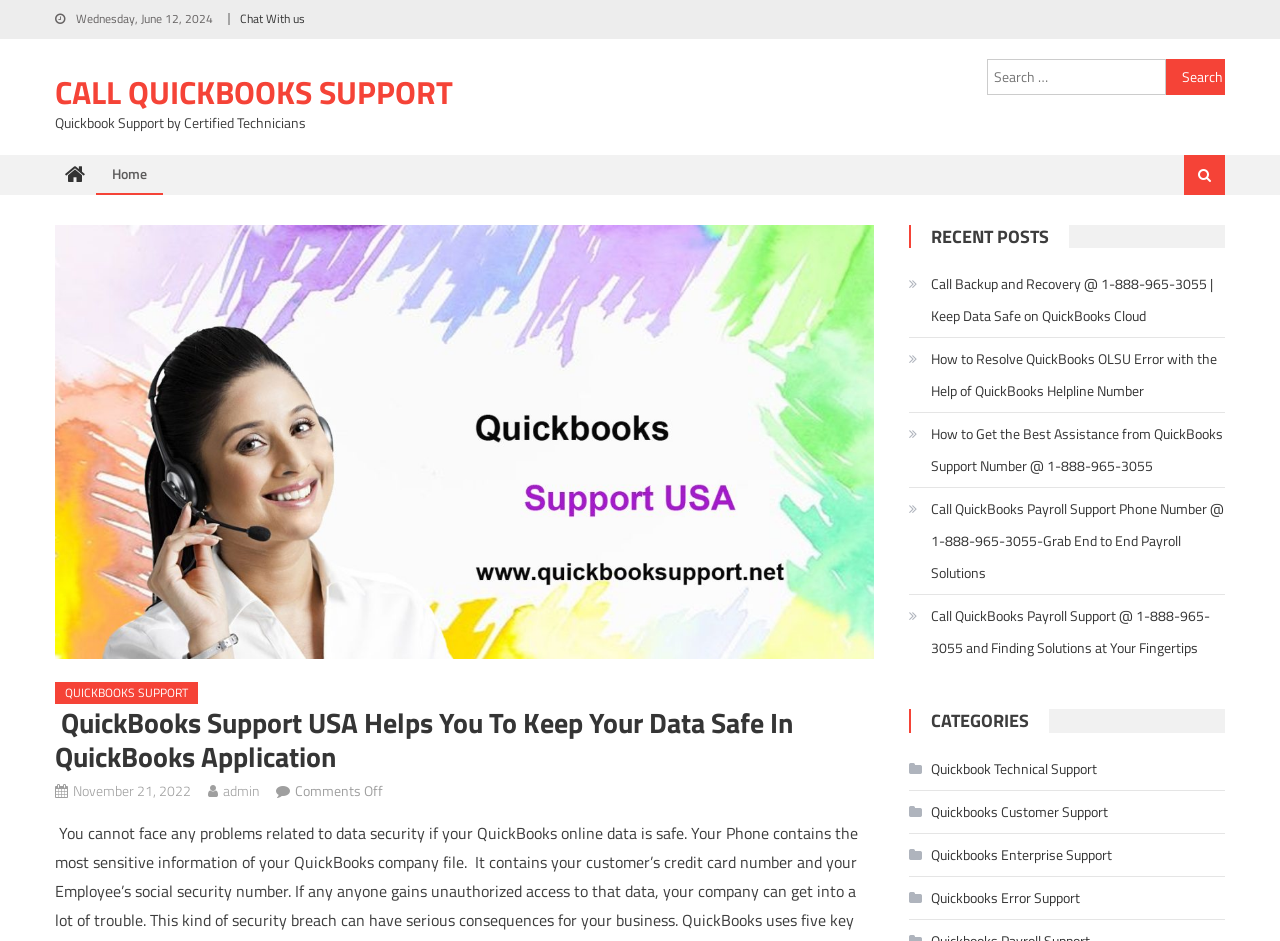Explain the features and main sections of the webpage comprehensively.

This webpage is about QuickBooks support, with a focus on data security. At the top, there is a date displayed, "Wednesday, June 12, 2024", followed by a "Chat With us" link and a prominent "CALL QUICKBOOKS SUPPORT" button. Below this, there is a brief description of the support service, "Quickbook Support by Certified Technicians".

On the top right, there is a search bar with a "Search for:" label and a "Search" button. Next to the search bar, there are three icons, a home icon, a Facebook icon, and a Twitter icon, which are links to respective social media platforms.

The main content of the page is divided into two sections. On the left, there is a large image related to QuickBooks point of sale support, accompanied by a heading that reads "QUICKBOOKS SUPPORT USA Helps You To Keep Your Data Safe In QuickBooks Application". Below this, there are links to recent posts, including "November 21, 2022" and "admin", as well as a "Comments Off" label.

On the right, there are several sections. The first section is titled "RECENT POSTS" and lists five recent articles related to QuickBooks, including "Call Backup and Recovery @ 1-888-965-3055 | Keep Data Safe on QuickBooks Cloud" and "How to Resolve QuickBooks OLSU Error with the Help of QuickBooks Helpline Number". The second section is titled "CATEGORIES" and lists four categories, including "Quickbook Technical Support", "Quickbooks Customer Support", "Quickbooks Enterprise Support", and "Quickbooks Error Support".